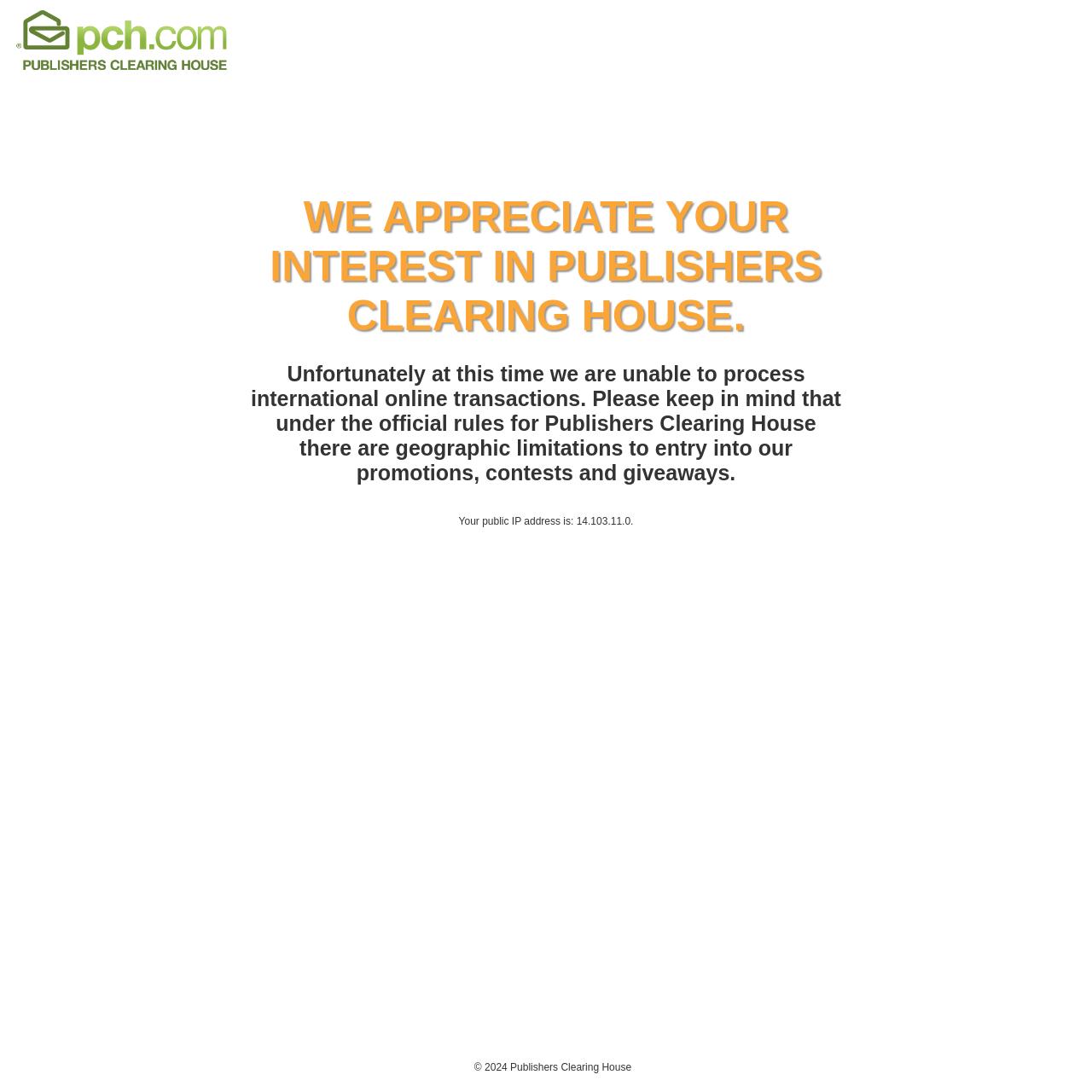Craft a detailed narrative of the webpage's structure and content.

The webpage is a message from Publishers Clearing House, informing visitors that they will be back soon. At the top of the page, there is a heading with the title "Come back soon to PCH.com!" accompanied by a small image. Below this, there are two headings that provide more information. The first heading states that the company appreciates the visitor's interest, while the second heading explains that they are currently unable to process international online transactions due to geographic limitations in their promotions and contests.

Further down the page, there is a static text element displaying the visitor's public IP address. At the bottom of the page, there is a copyright symbol and the year 2024, along with the company name "Publishers Clearing House".